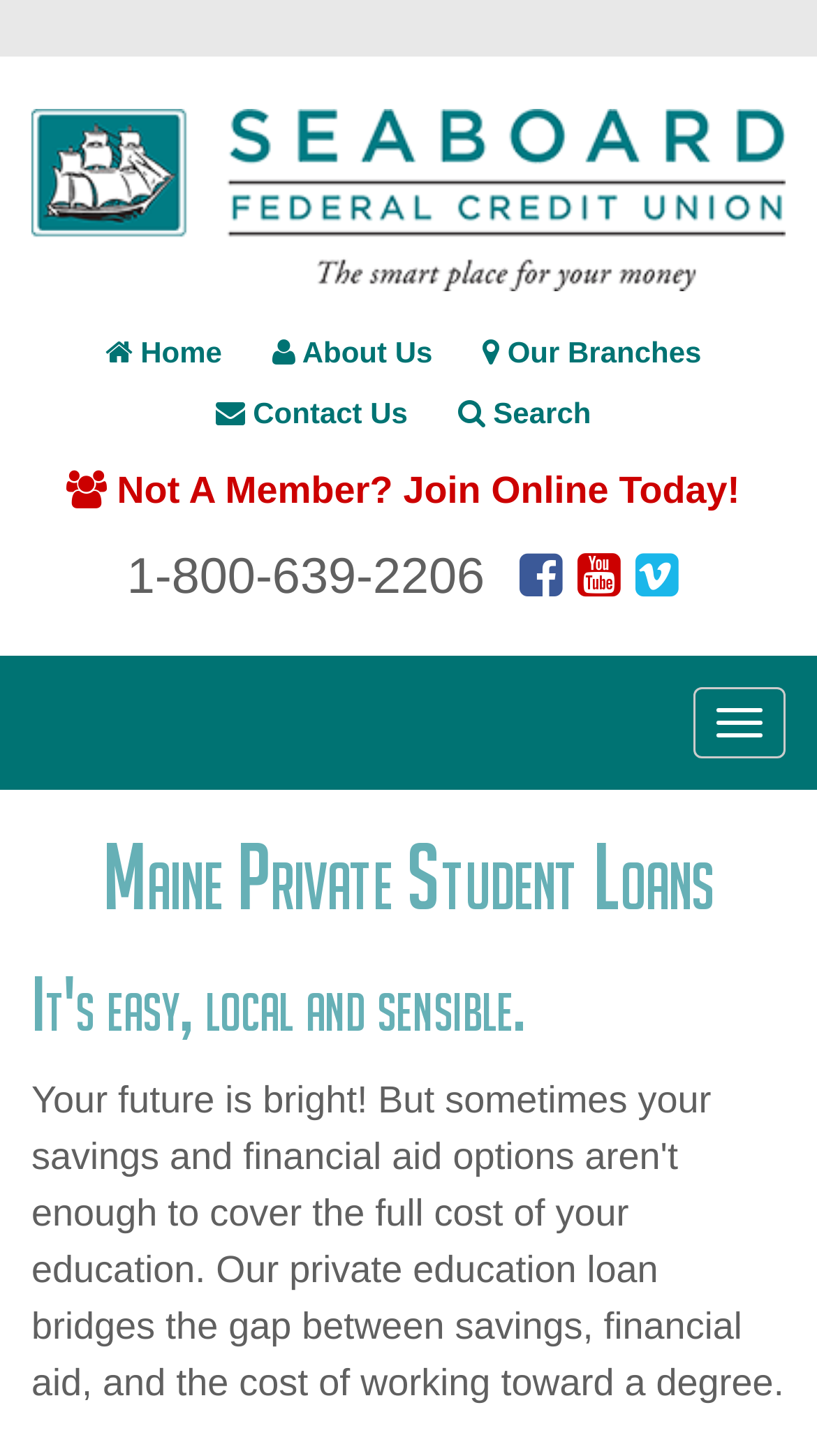From the webpage screenshot, predict the bounding box of the UI element that matches this description: "Home".

[0.103, 0.222, 0.297, 0.263]